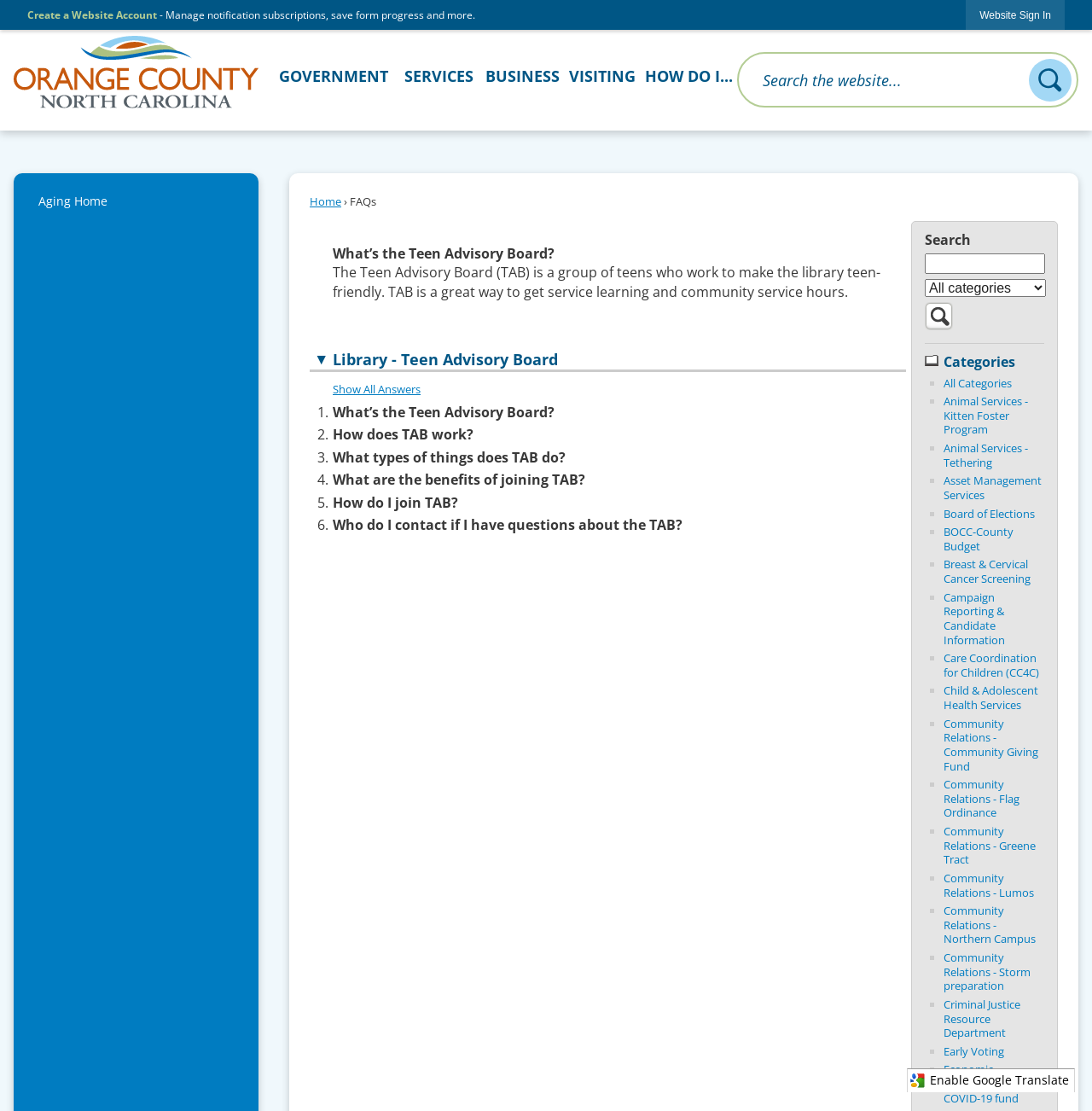What is the purpose of the 'Search' textbox?
Based on the image content, provide your answer in one word or a short phrase.

Search terms